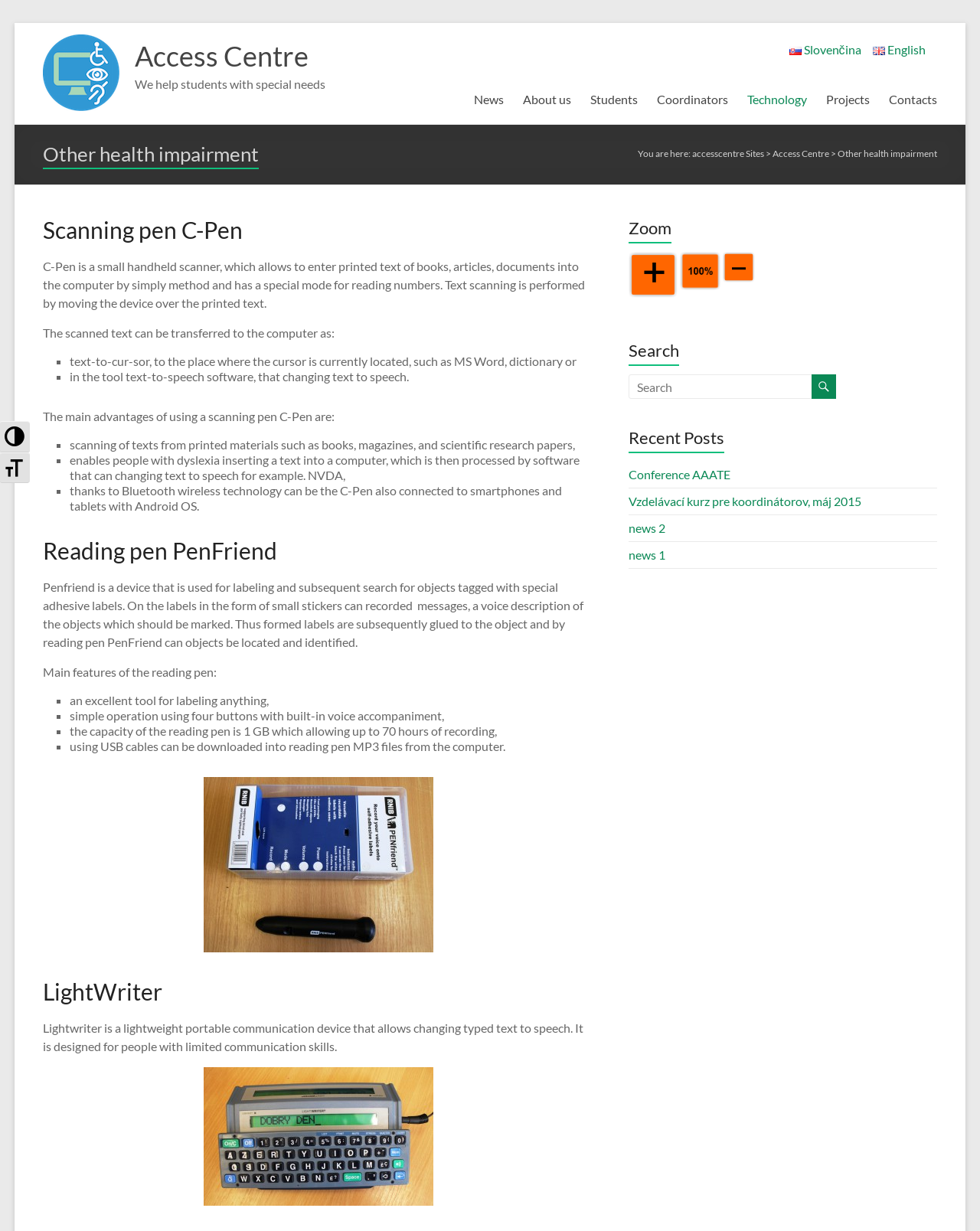By analyzing the image, answer the following question with a detailed response: What is the main feature of the reading pen?

According to the webpage, the main feature of the reading pen is that it can locate and identify objects by reading the labels created by PenFriend, which suggests that the reading pen is primarily used for object identification and location.